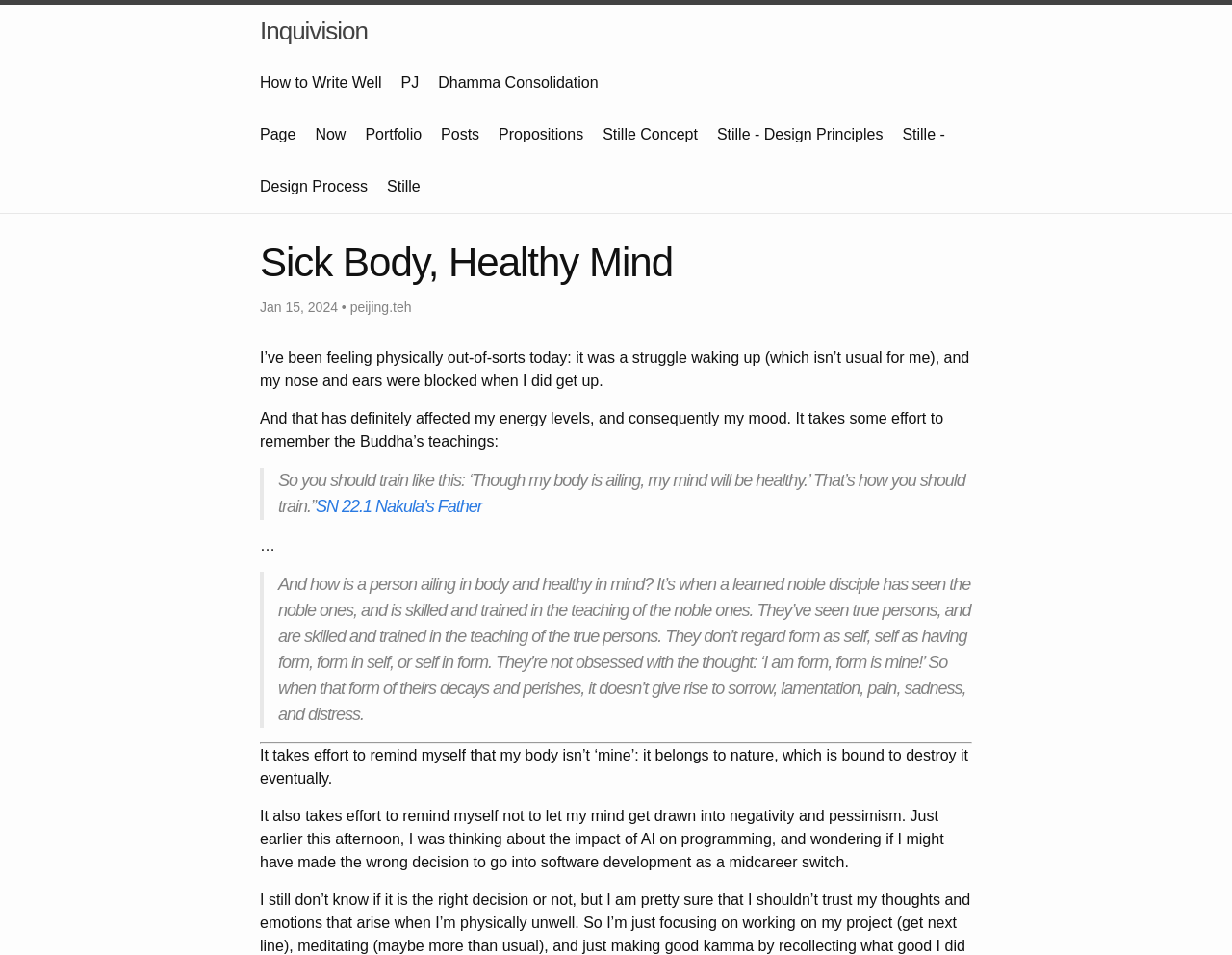Find the bounding box coordinates for the element described here: "Dhamma Consolidation Page".

[0.211, 0.078, 0.486, 0.149]